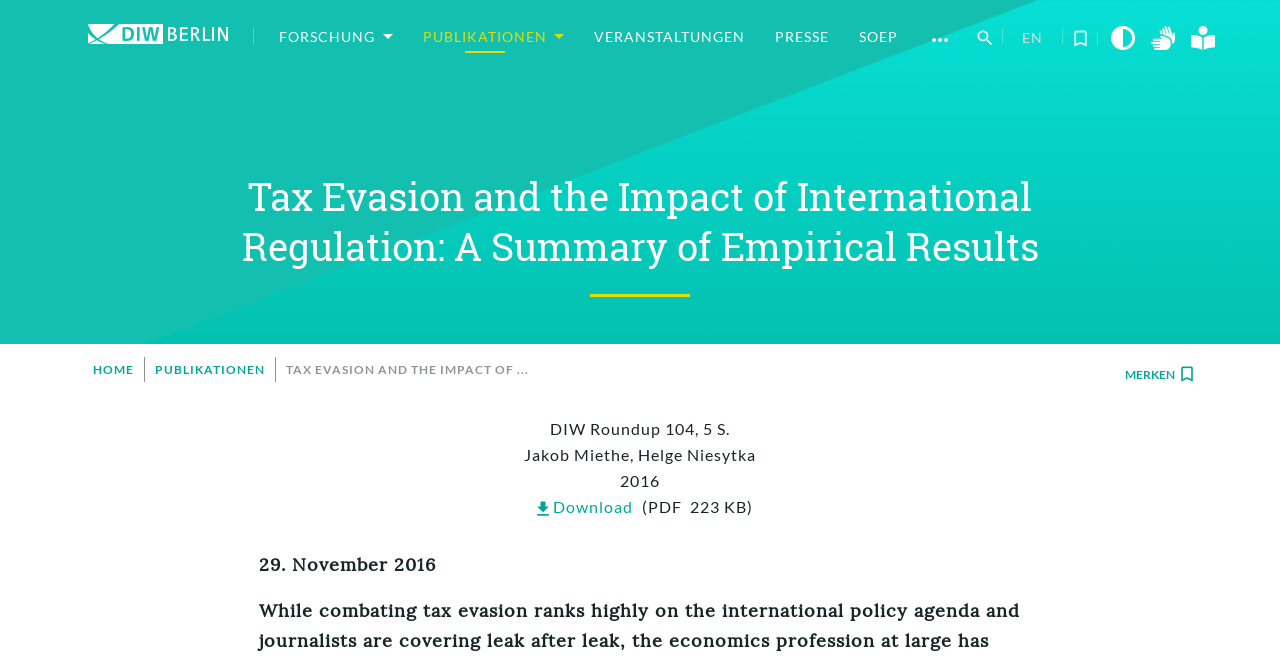Locate the bounding box coordinates of the element to click to perform the following action: 'Read more about renter's insurance and dog bites'. The coordinates should be given as four float values between 0 and 1, in the form of [left, top, right, bottom].

None